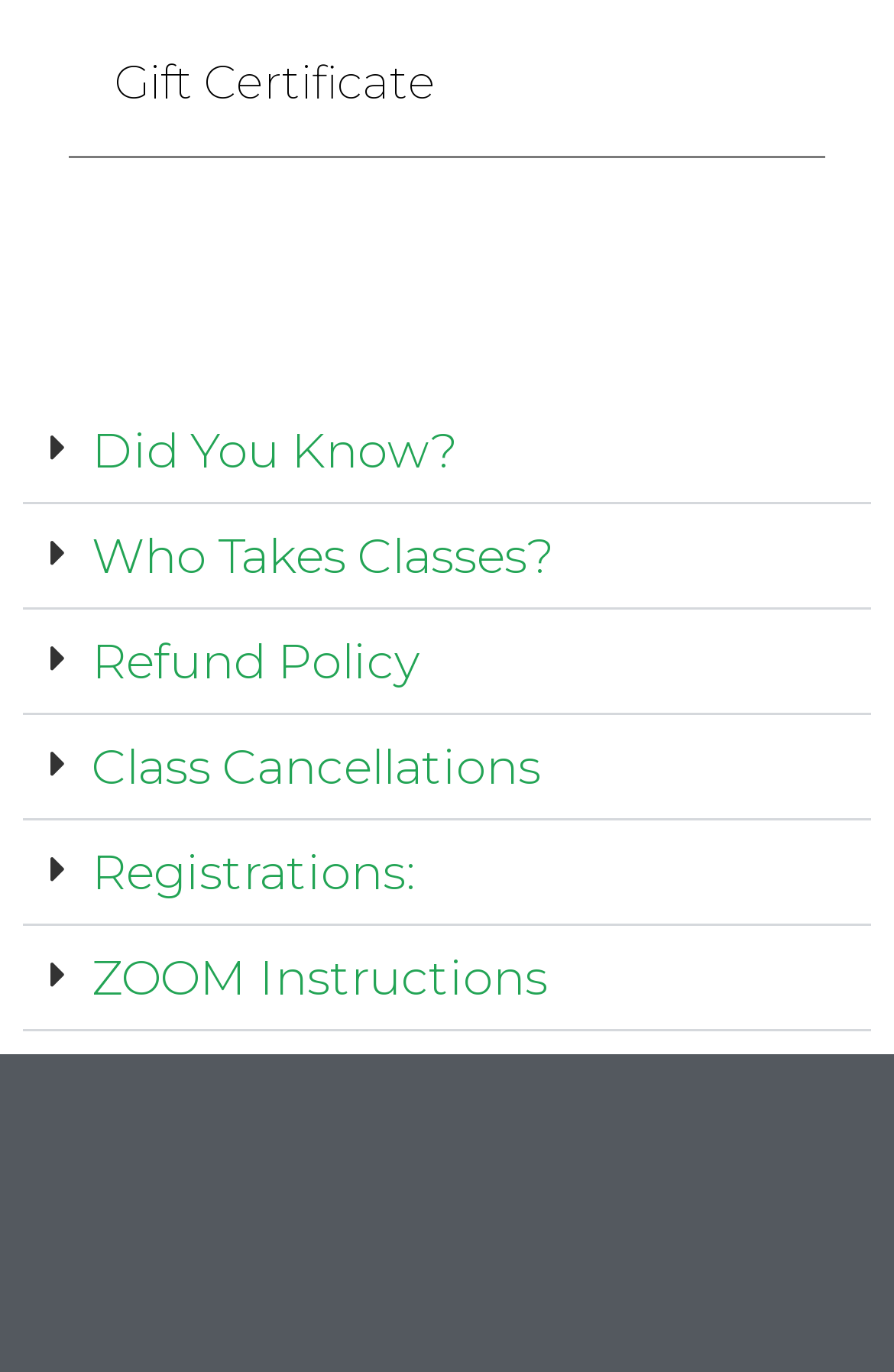What is the main topic of the webpage?
Based on the screenshot, provide a one-word or short-phrase response.

Gift Certificate